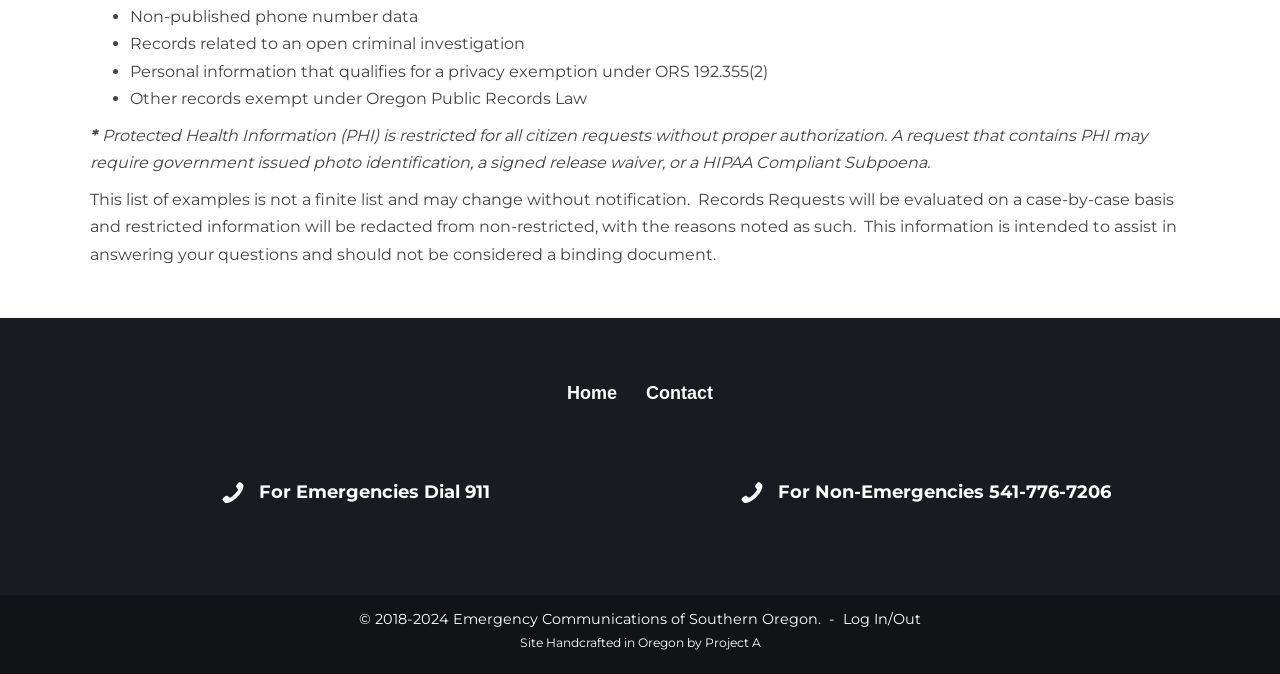Based on the element description: "For Non-Emergencies 541-776-7206", identify the UI element and provide its bounding box coordinates. Use four float numbers between 0 and 1, [left, top, right, bottom].

[0.516, 0.682, 0.93, 0.779]